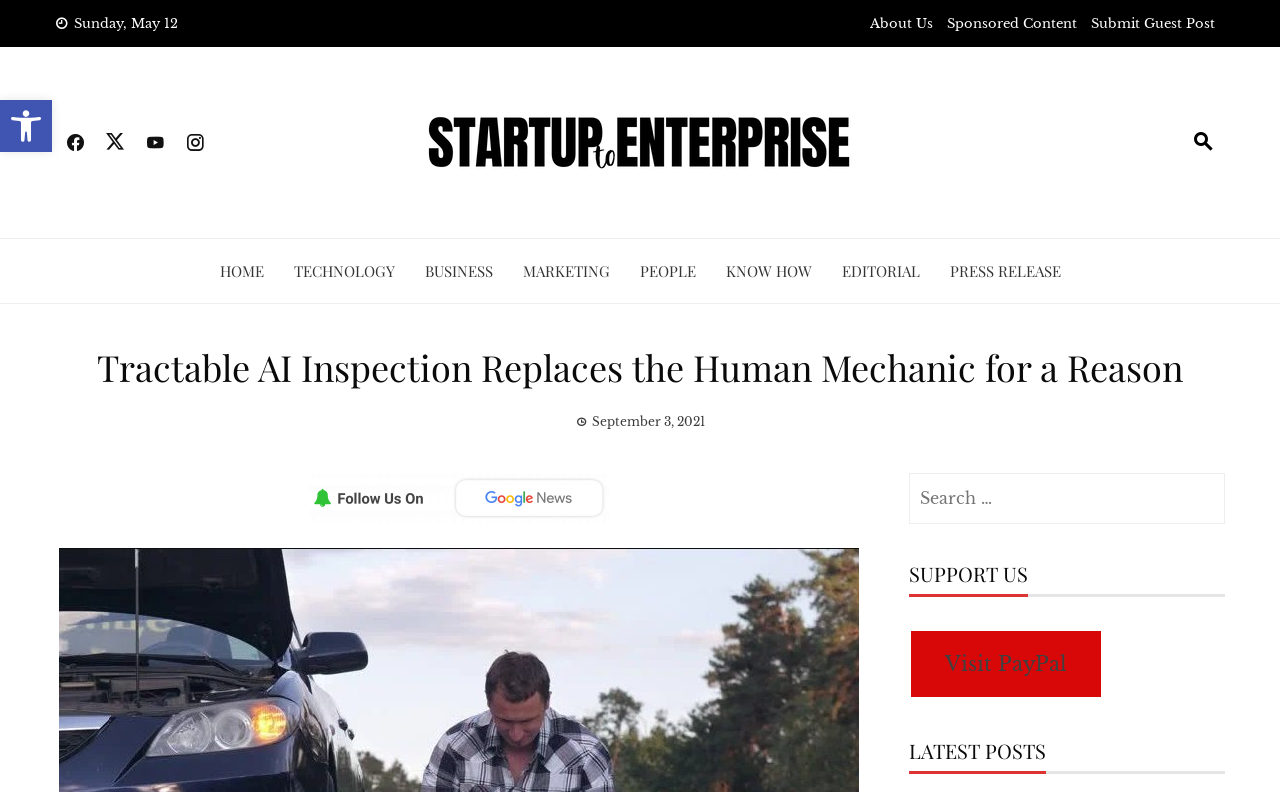How many sections are there in the bottom part of the webpage?
With the help of the image, please provide a detailed response to the question.

I looked at the bottom part of the webpage and found three sections: SUPPORT US, LATEST POSTS, and a section with a search box, and therefore concluded that there are 3 sections in total.